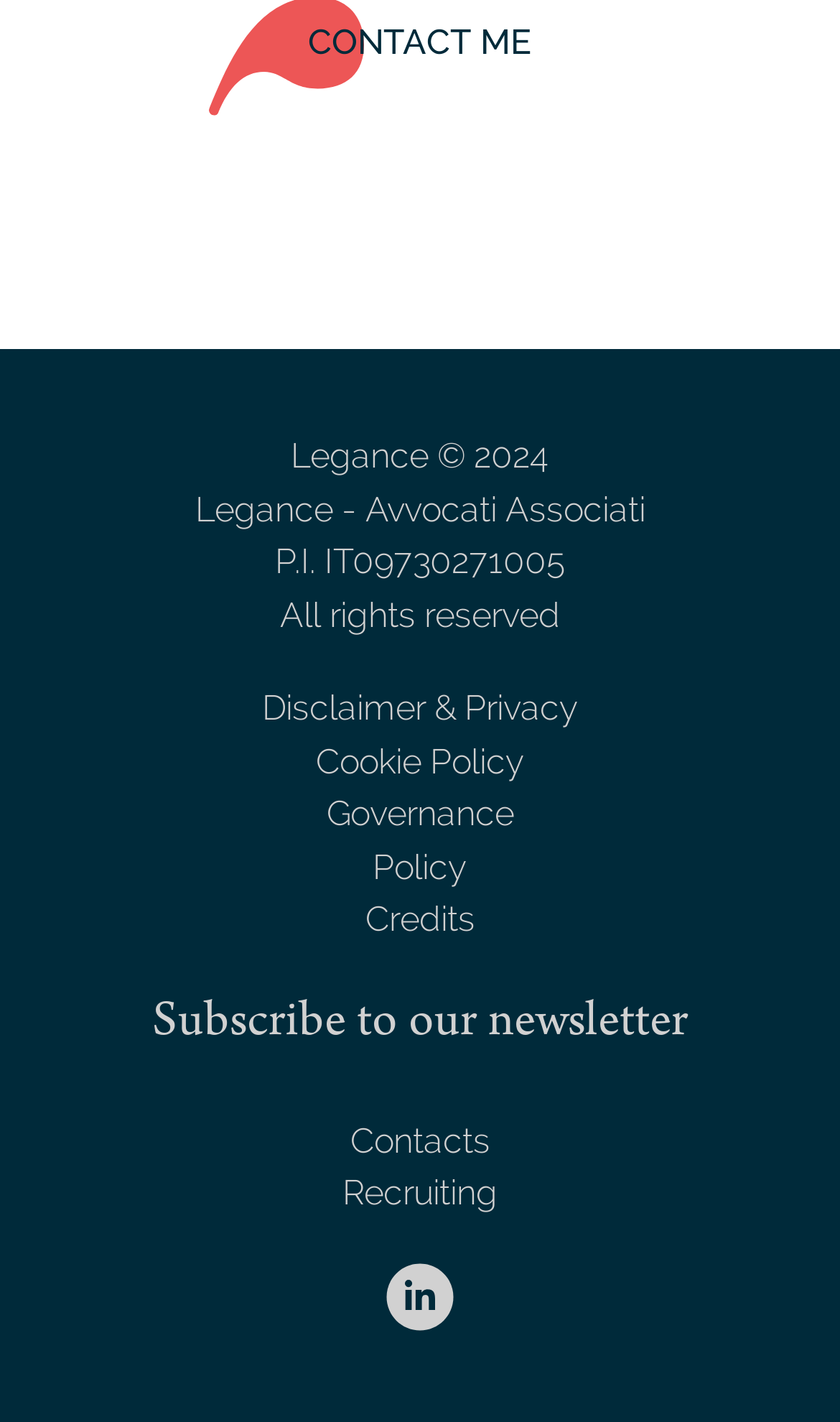Identify the bounding box coordinates of the area you need to click to perform the following instruction: "Subscribe to the newsletter".

[0.181, 0.693, 0.819, 0.743]